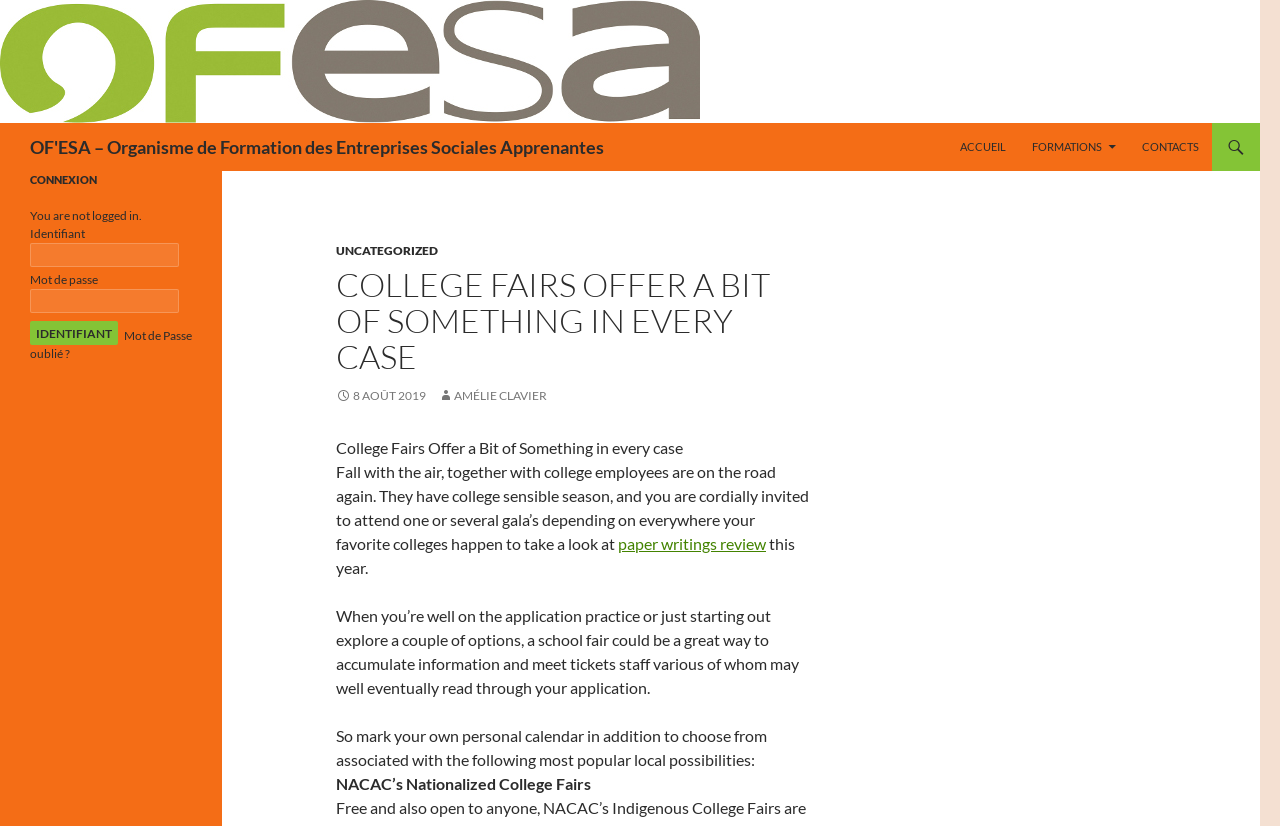Generate the main heading text from the webpage.

OF'ESA – Organisme de Formation des Entreprises Sociales Apprenantes